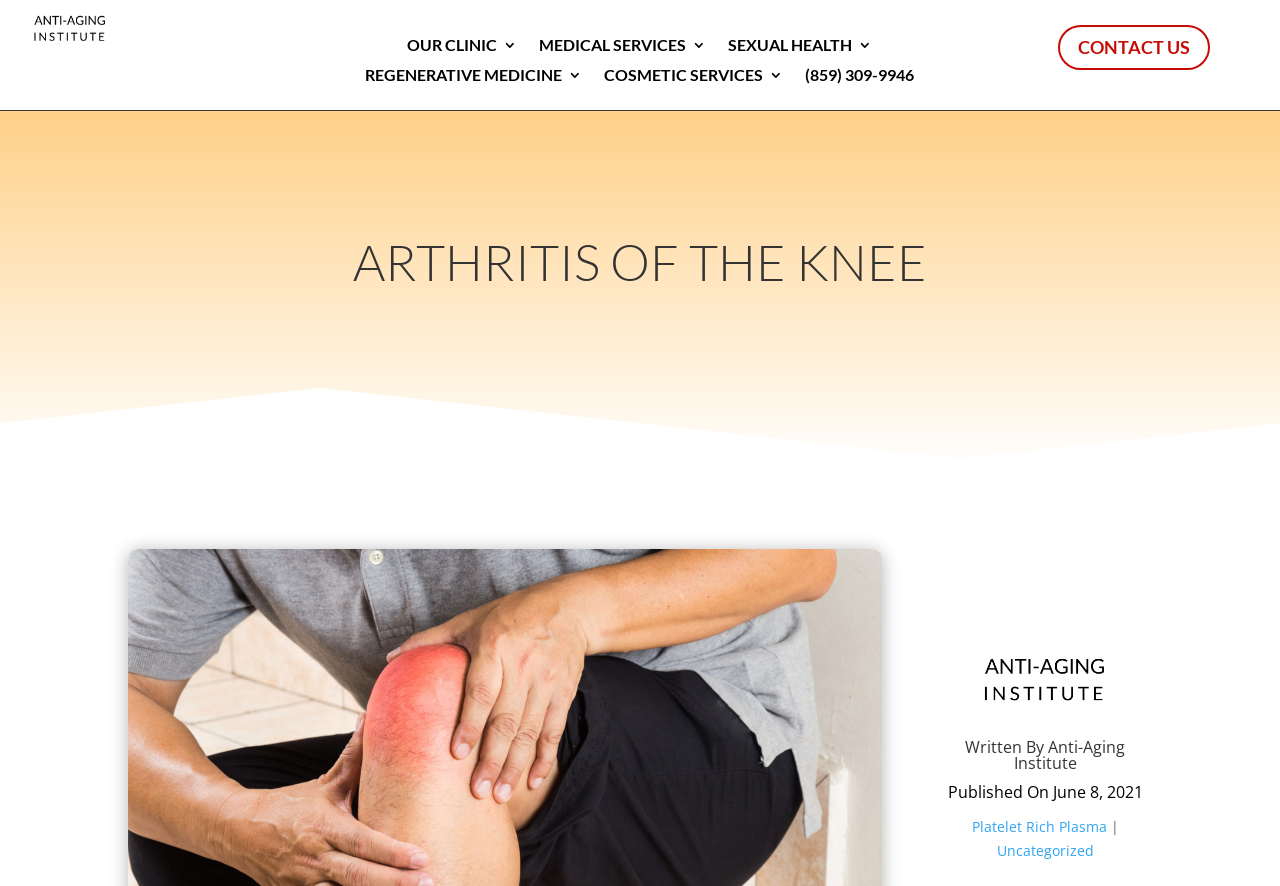What is the category of the article?
From the image, respond using a single word or phrase.

Uncategorized